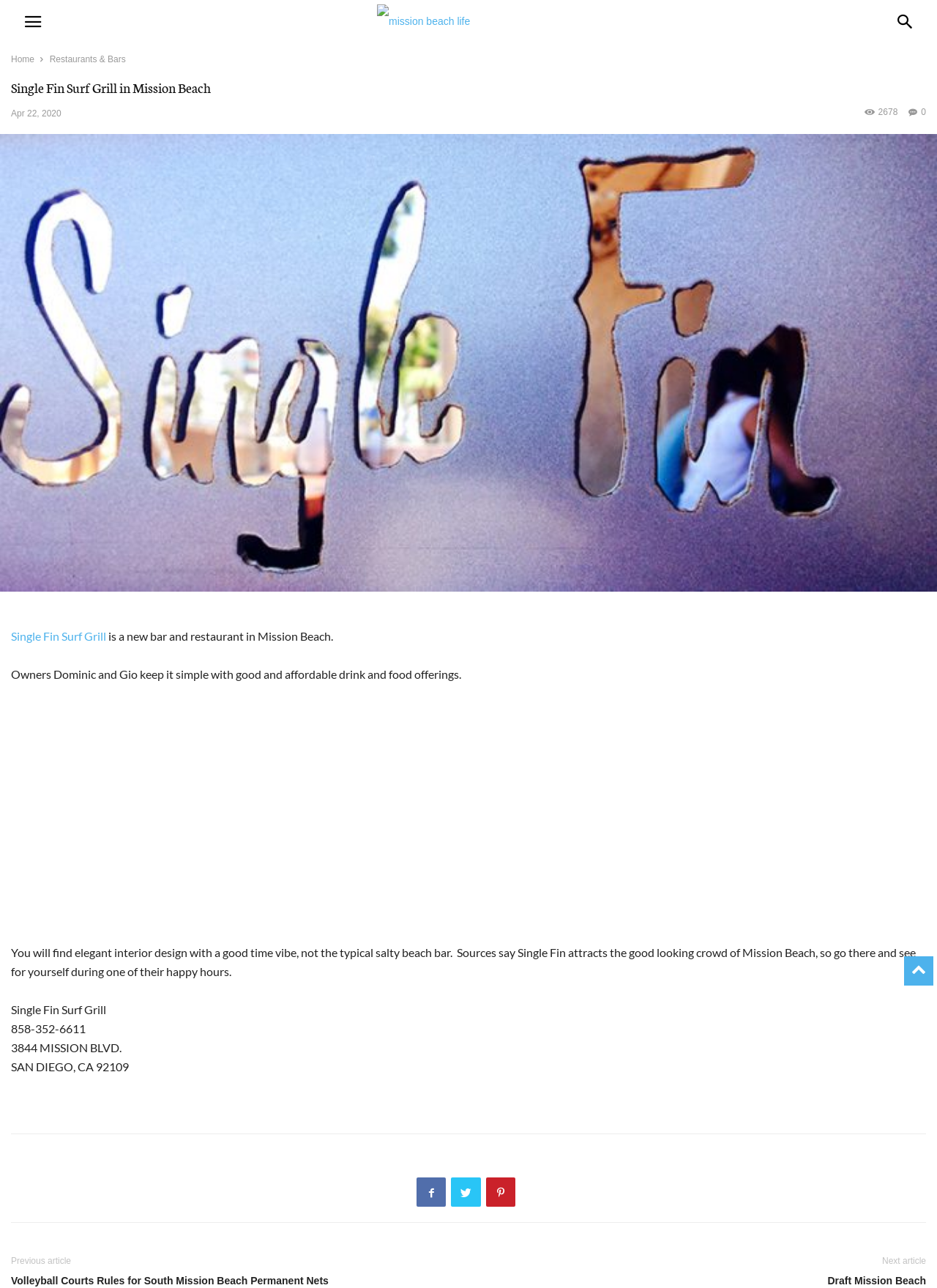Find the bounding box coordinates for the HTML element specified by: "PUBLIC SCHOLARSHIP".

None